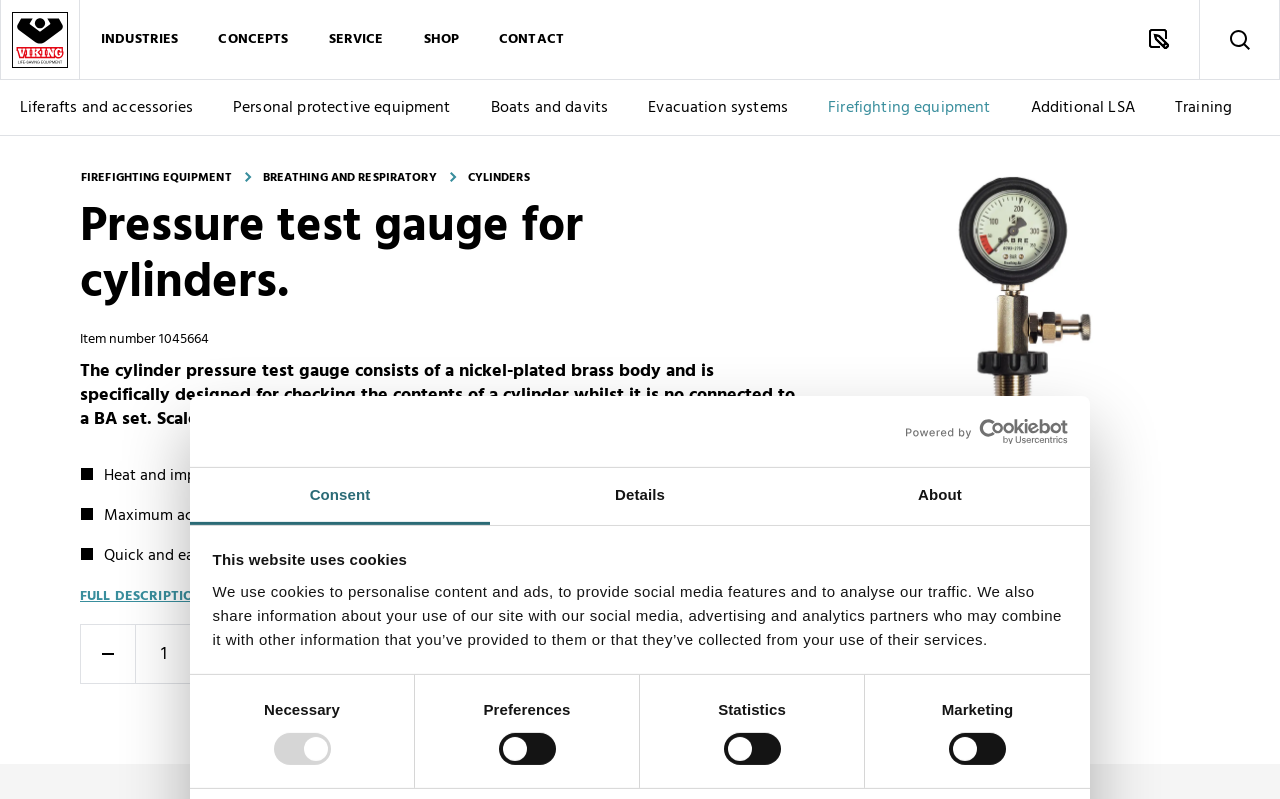Please reply to the following question using a single word or phrase: 
What is the benefit of the gauge being heat and impact resistant?

Durability